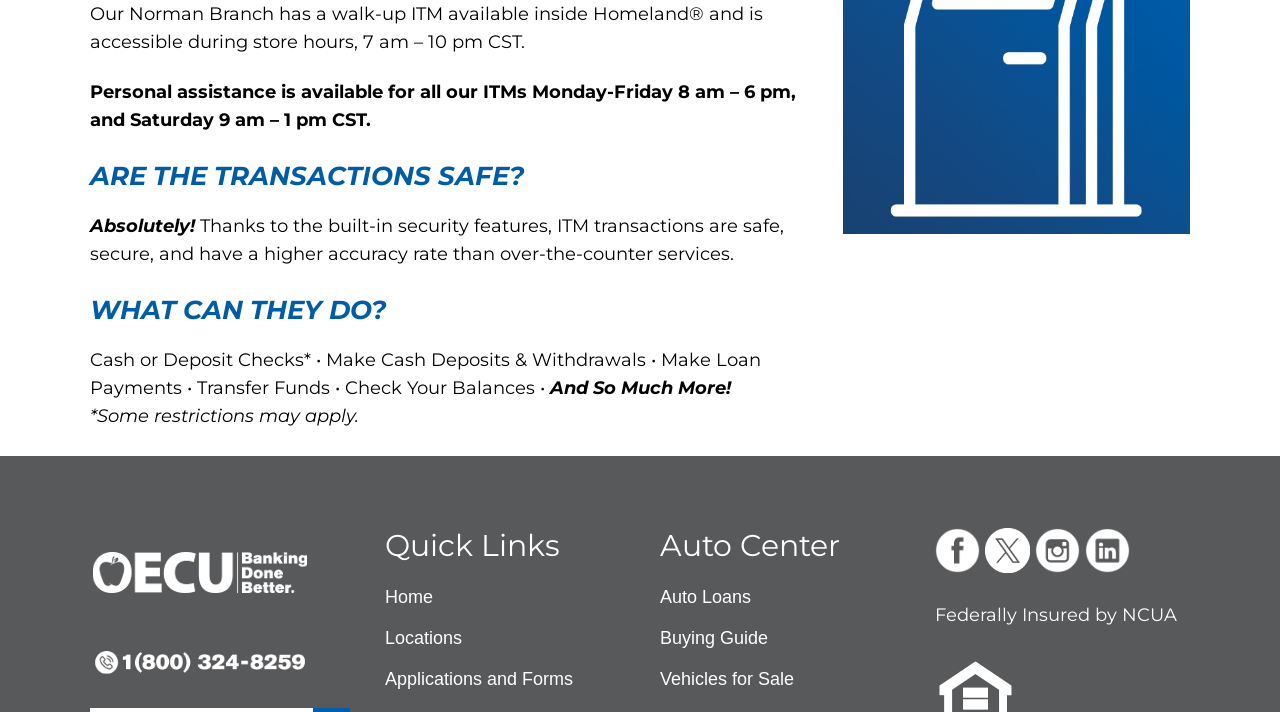Determine the bounding box coordinates for the area you should click to complete the following instruction: "Explore the BIOGRAPHY section".

None